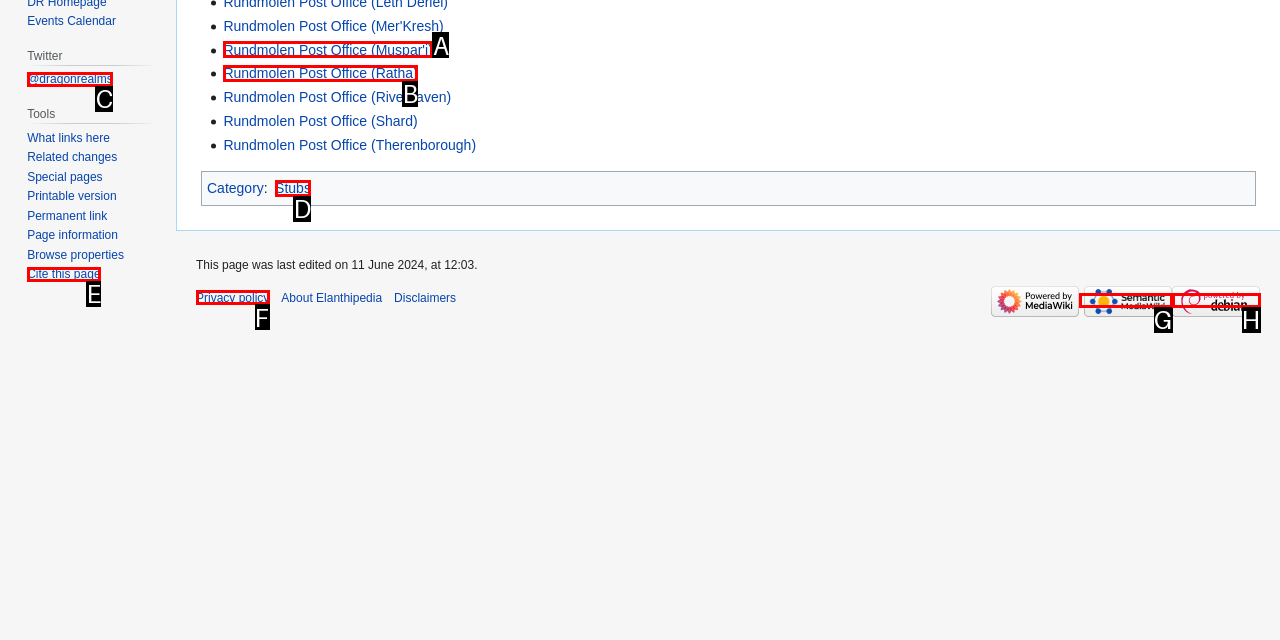Determine the HTML element that aligns with the description: Cite this page
Answer by stating the letter of the appropriate option from the available choices.

E